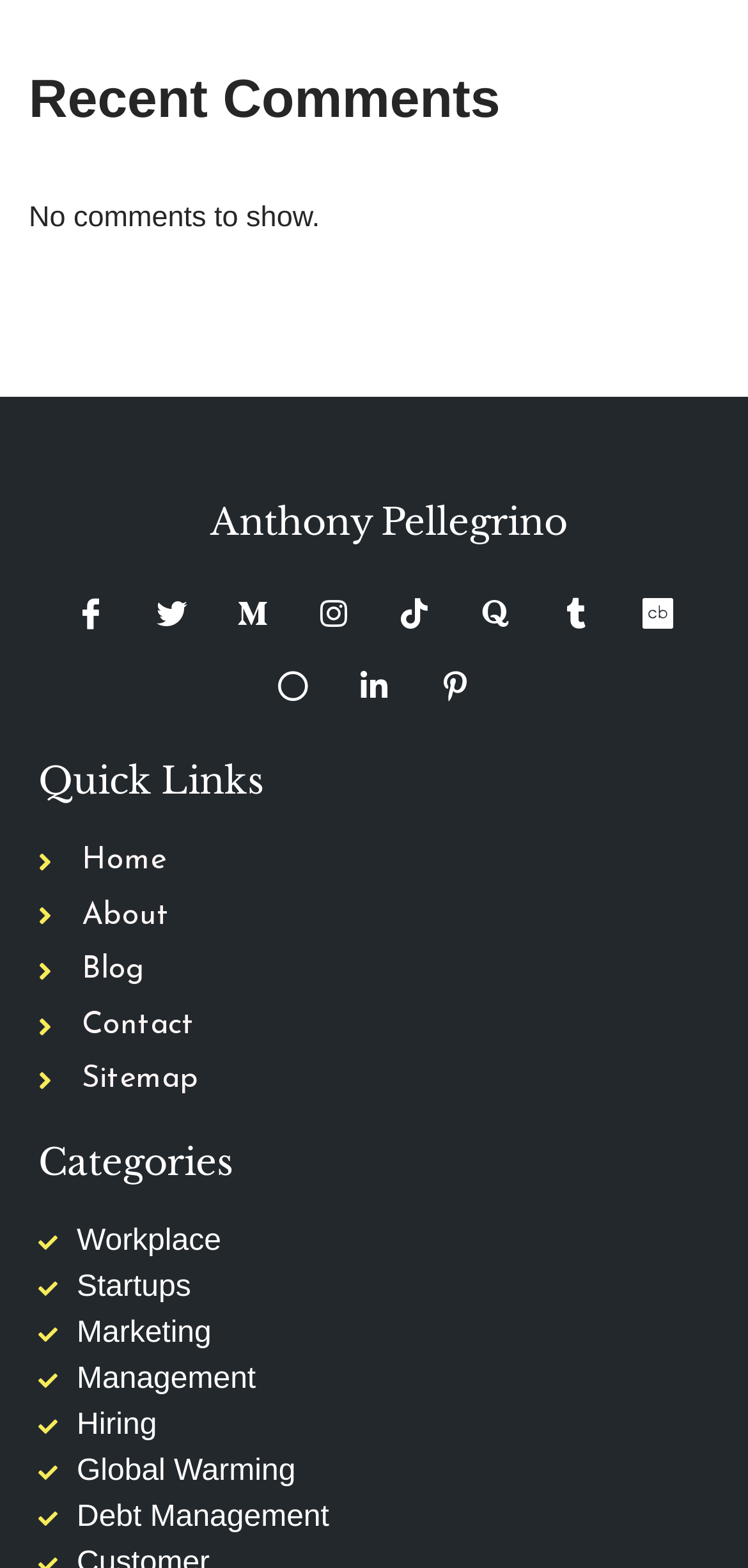Please locate the bounding box coordinates of the element that should be clicked to complete the given instruction: "Visit Facebook page".

[0.083, 0.374, 0.16, 0.411]